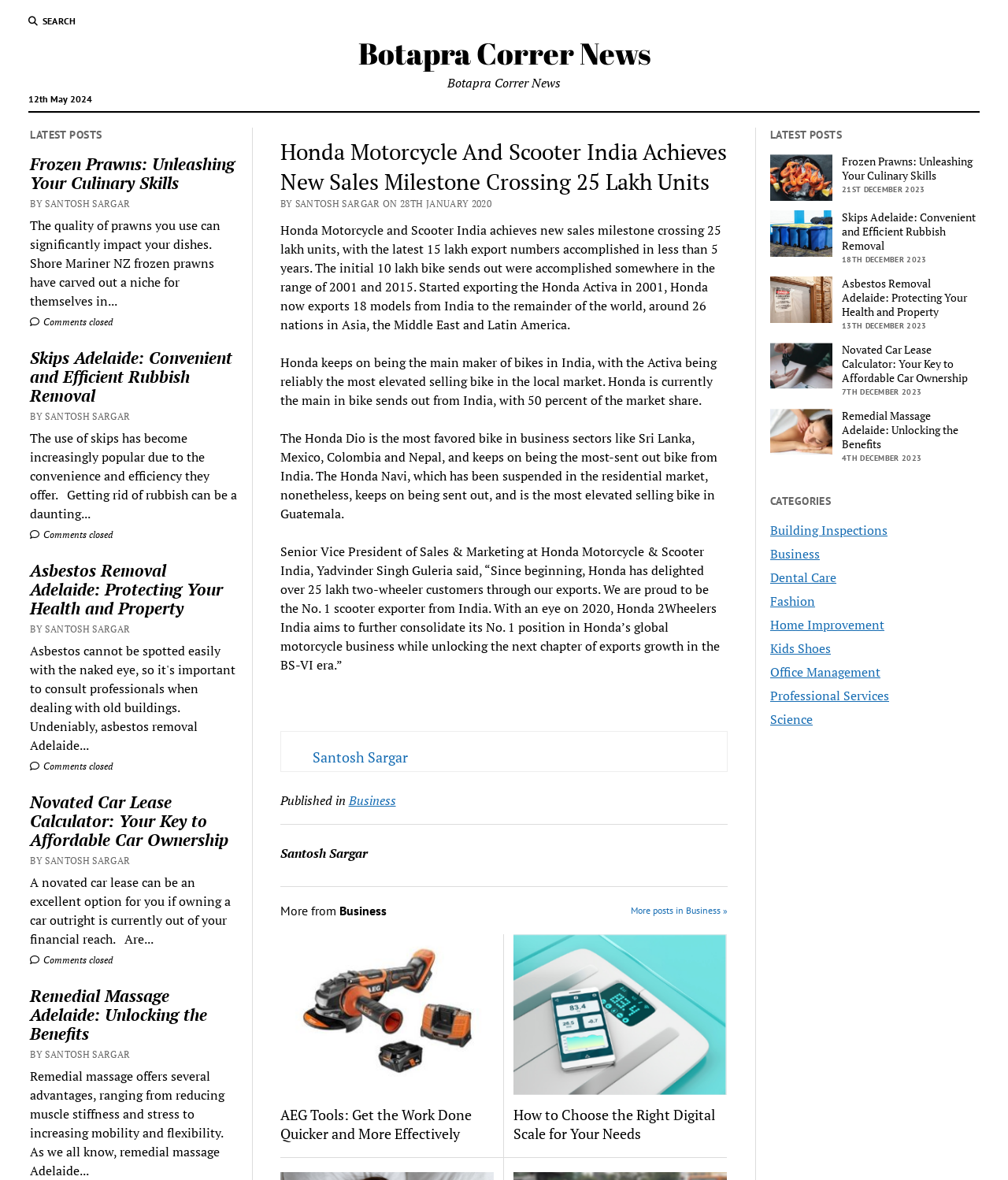What is the latest sales milestone achieved by Honda Motorcycle and Scooter India?
Identify the answer in the screenshot and reply with a single word or phrase.

25 lakh units